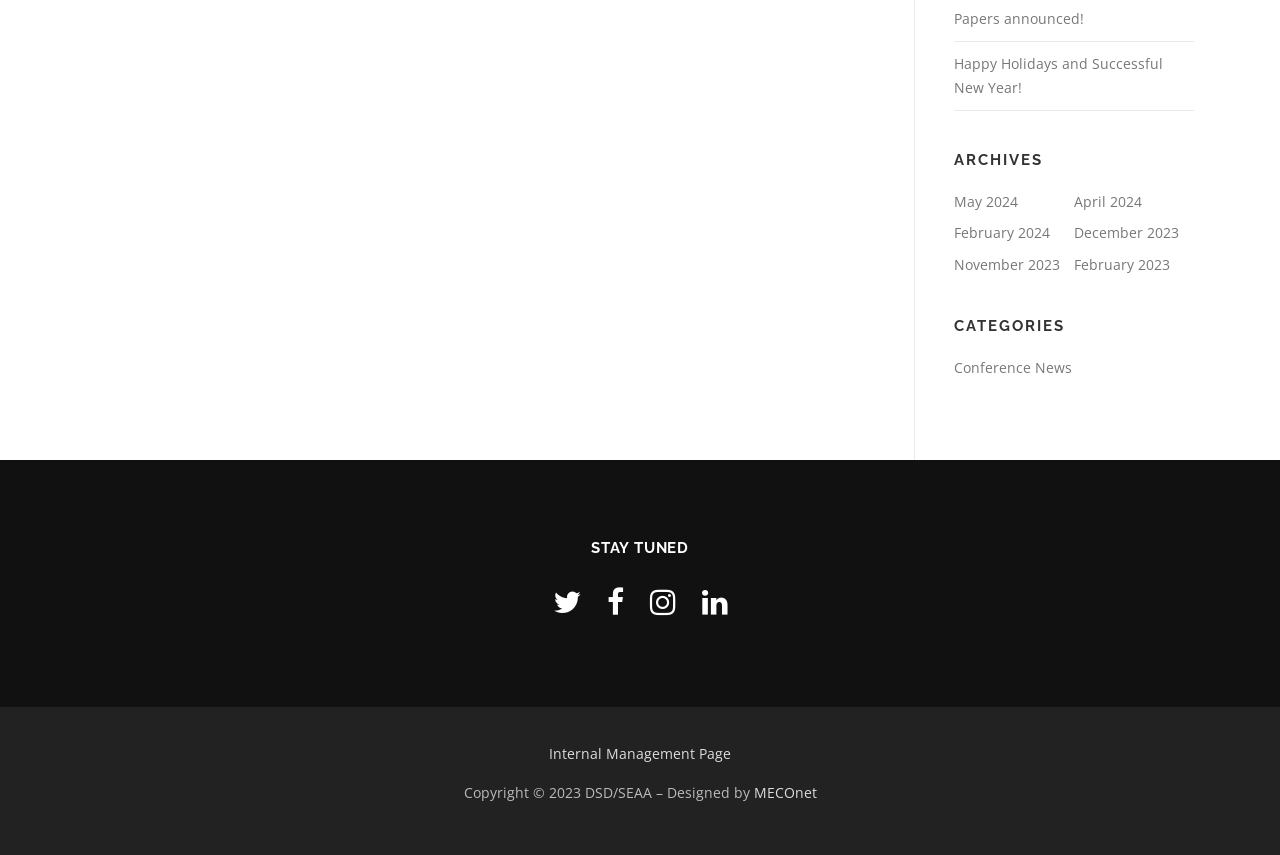Find the bounding box coordinates for the HTML element described as: "title="facebook"". The coordinates should consist of four float values between 0 and 1, i.e., [left, top, right, bottom].

[0.474, 0.68, 0.487, 0.728]